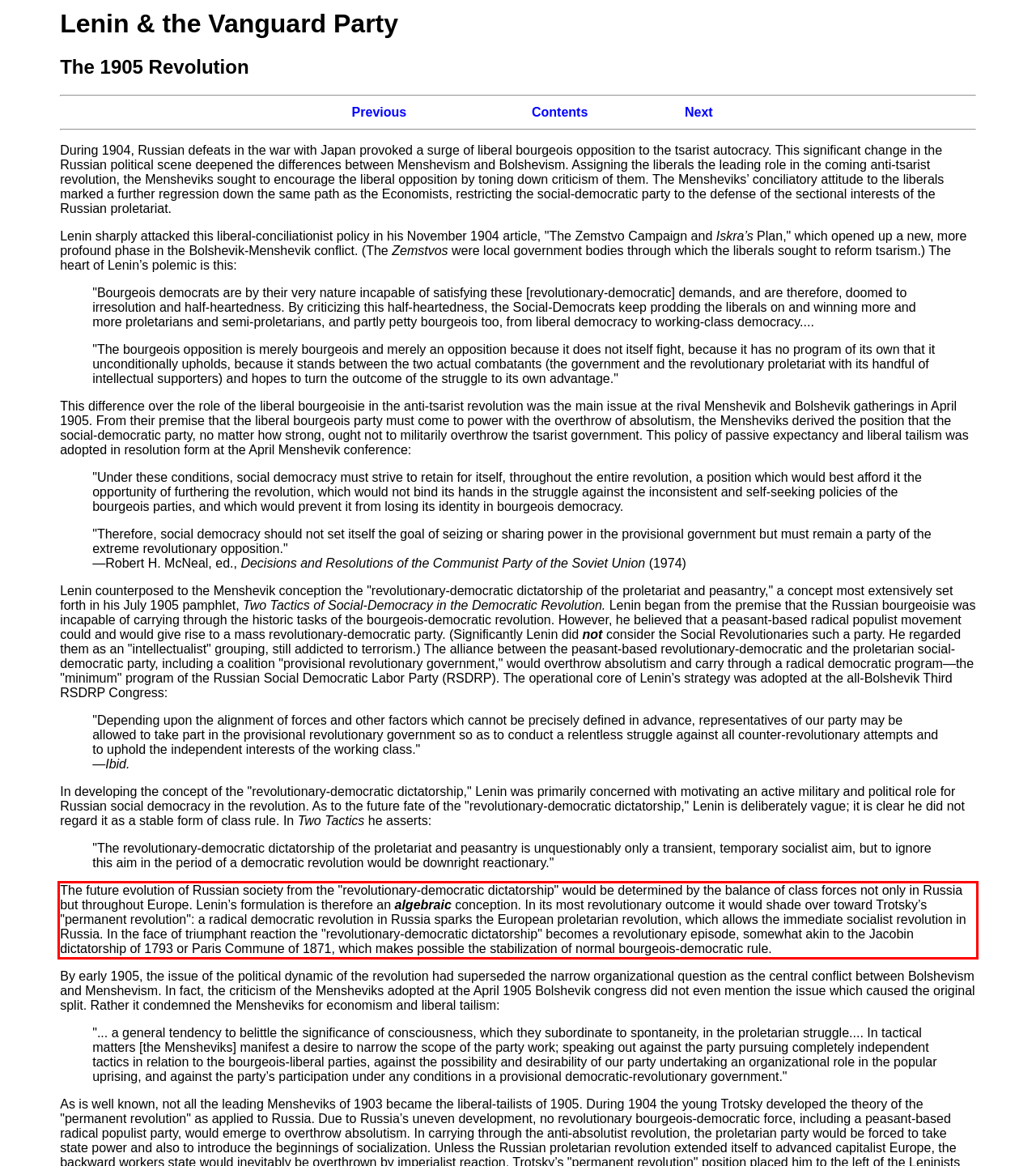With the given screenshot of a webpage, locate the red rectangle bounding box and extract the text content using OCR.

The future evolution of Russian society from the "revolutionary-democratic dictatorship" would be determined by the balance of class forces not only in Russia but throughout Europe. Lenin’s formulation is therefore an algebraic conception. In its most revolutionary outcome it would shade over toward Trotsky’s "permanent revolution": a radical democratic revolution in Russia sparks the European proletarian revolution, which allows the immediate socialist revolution in Russia. In the face of triumphant reaction the "revolutionary-democratic dictatorship" becomes a revolutionary episode, somewhat akin to the Jacobin dictatorship of 1793 or Paris Commune of 1871, which makes possible the stabilization of normal bourgeois-democratic rule.